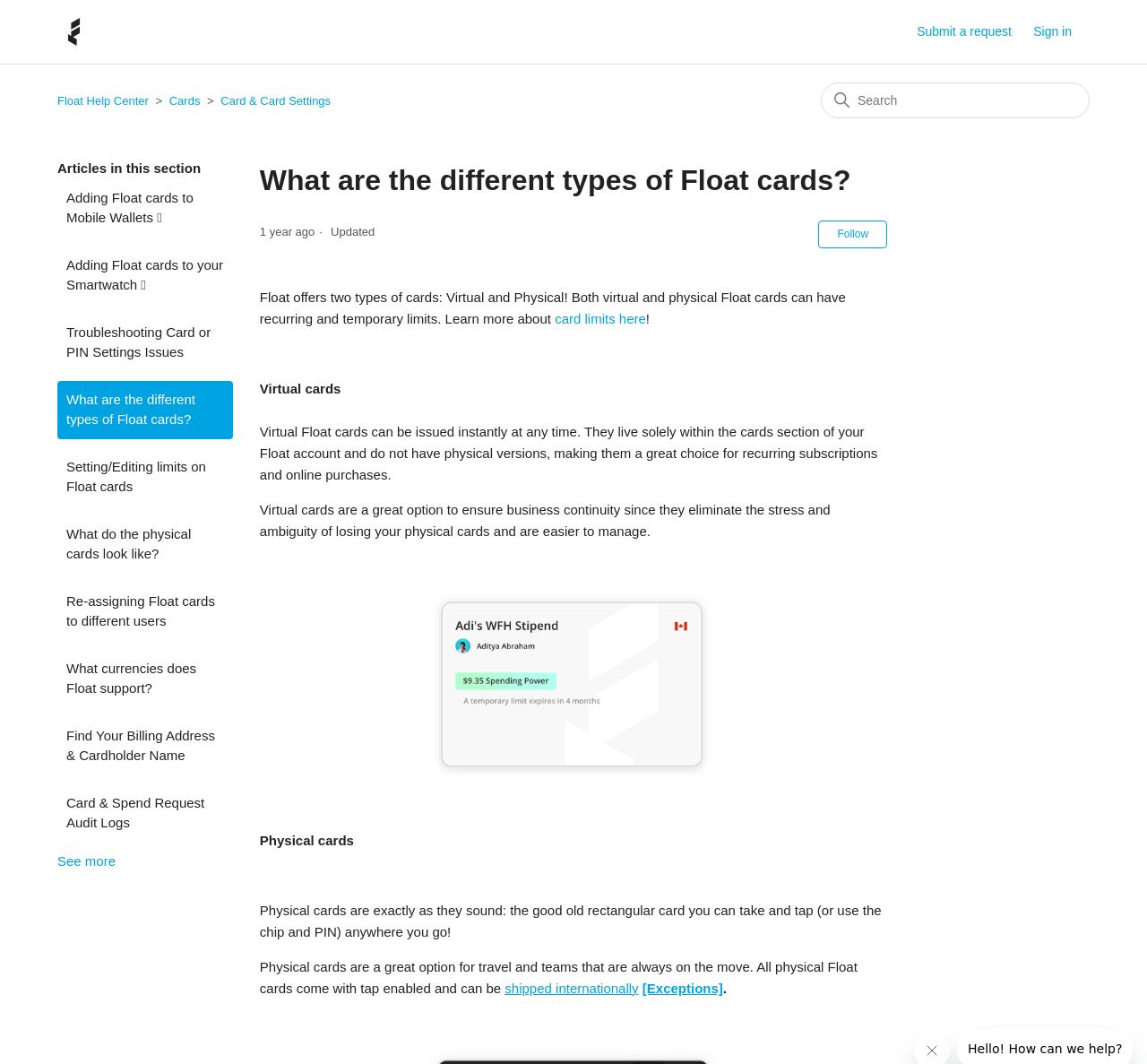Bounding box coordinates are given in the format (top-left x, top-left y, bottom-right x, bottom-right y). All values should be floating point numbers between 0 and 1. Provide the bounding box coordinate for the UI element described as: See more

[0.05, 0.802, 0.101, 0.816]